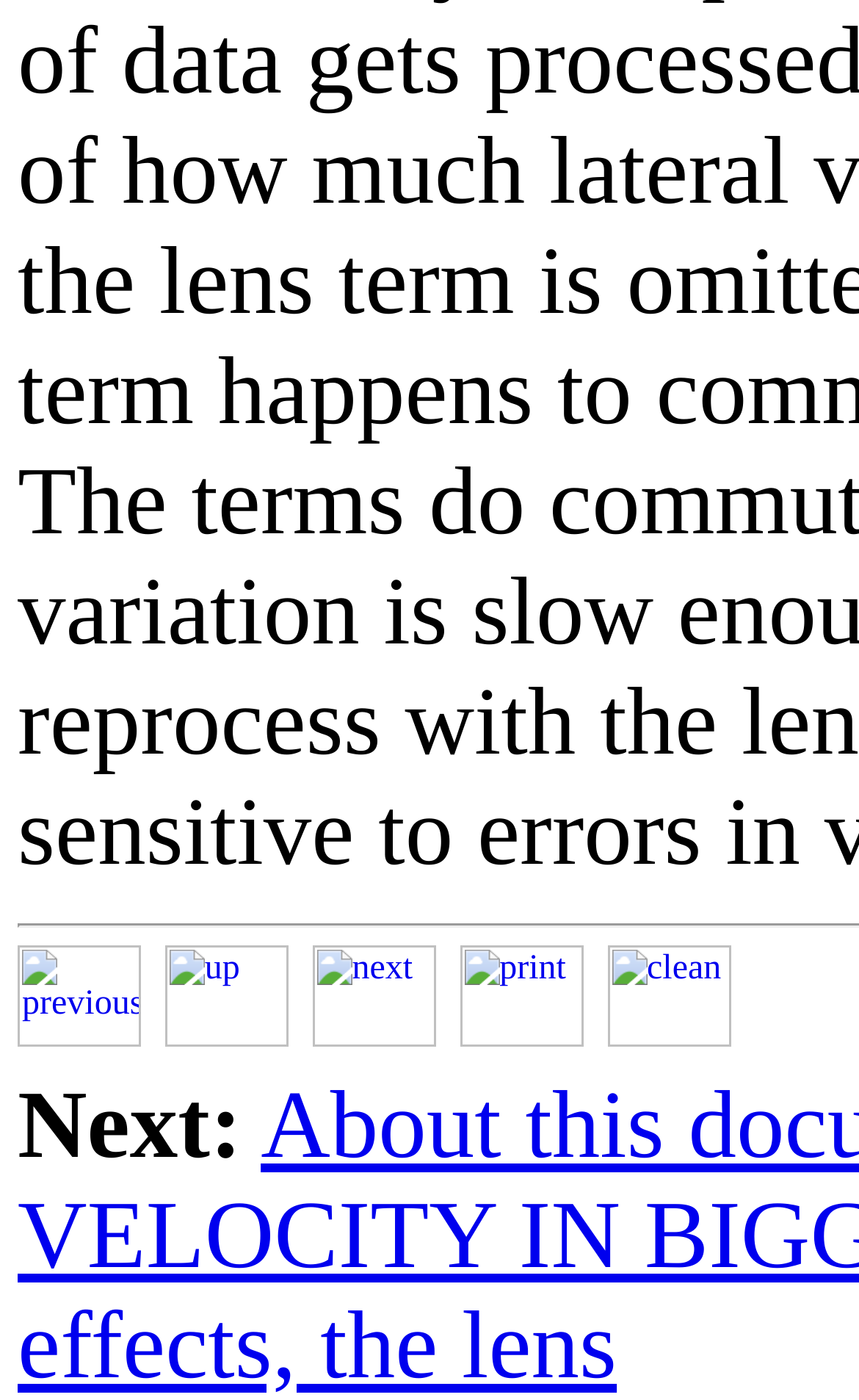Please answer the following question using a single word or phrase: How many images are associated with the navigation links?

4